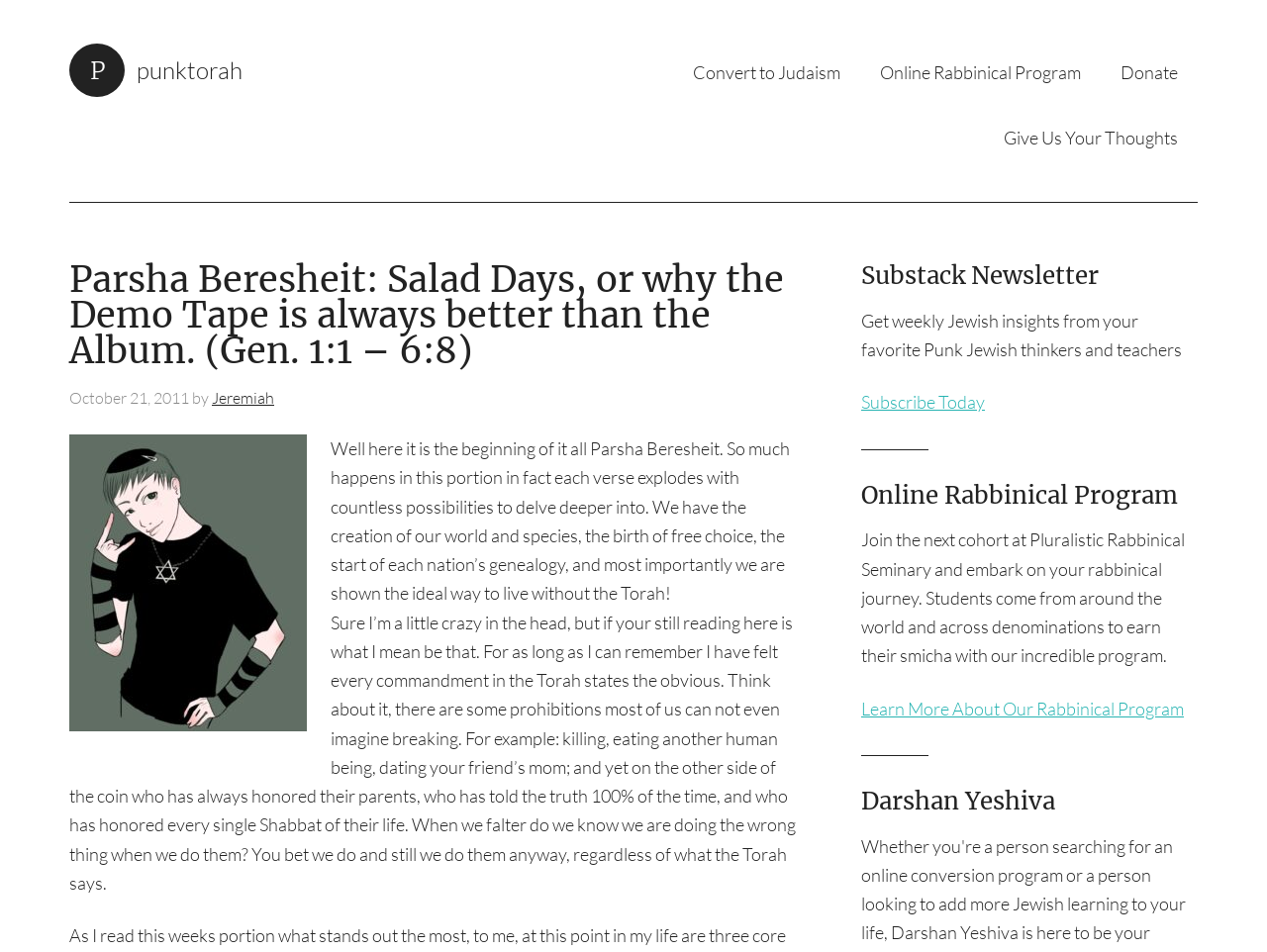Locate the bounding box coordinates of the area to click to fulfill this instruction: "Donate to the organization". The bounding box should be presented as four float numbers between 0 and 1, in the order [left, top, right, bottom].

[0.869, 0.042, 0.945, 0.11]